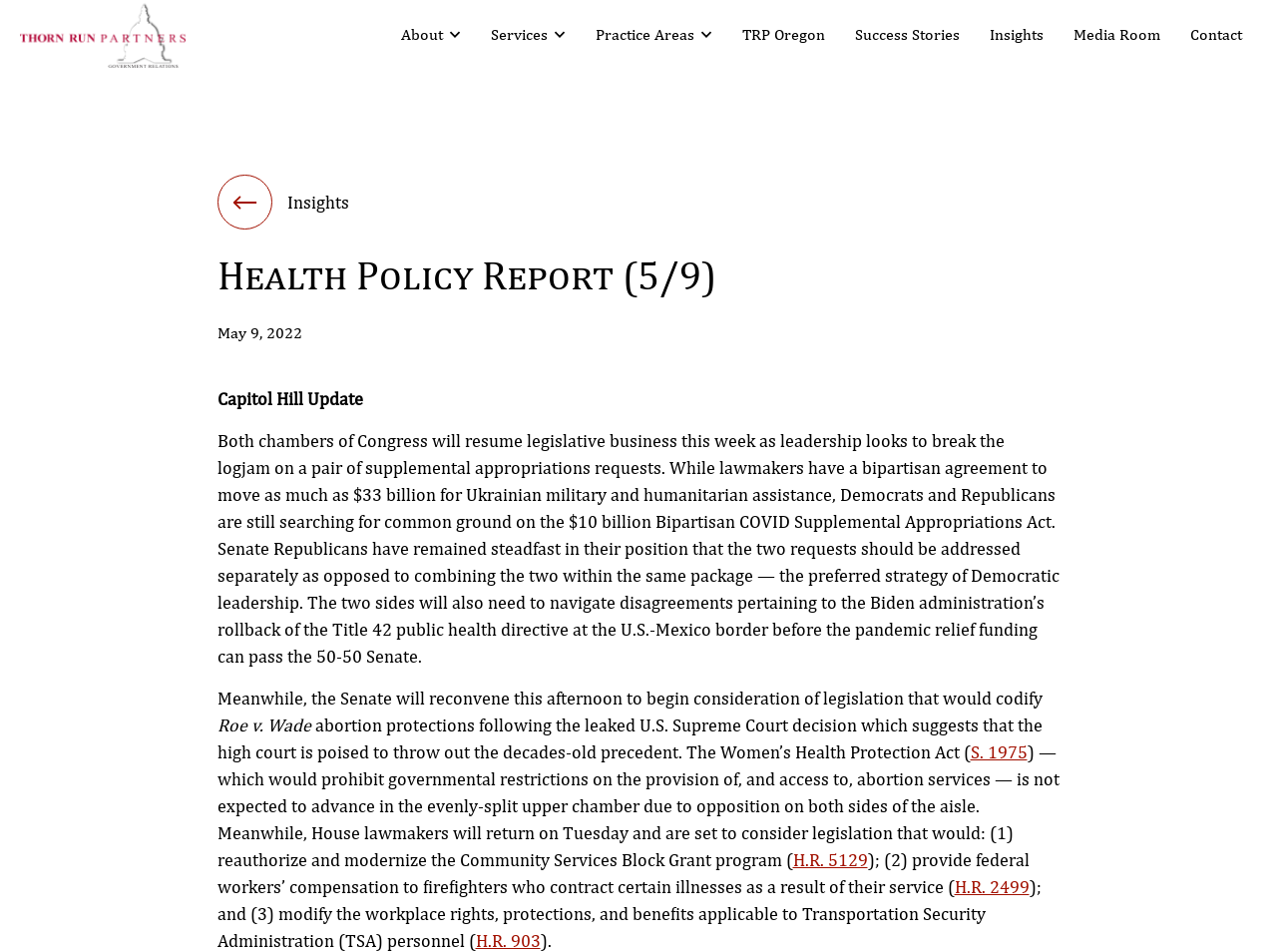Identify the bounding box coordinates for the region of the element that should be clicked to carry out the instruction: "Click the link to S. 1975". The bounding box coordinates should be four float numbers between 0 and 1, i.e., [left, top, right, bottom].

[0.76, 0.779, 0.804, 0.801]